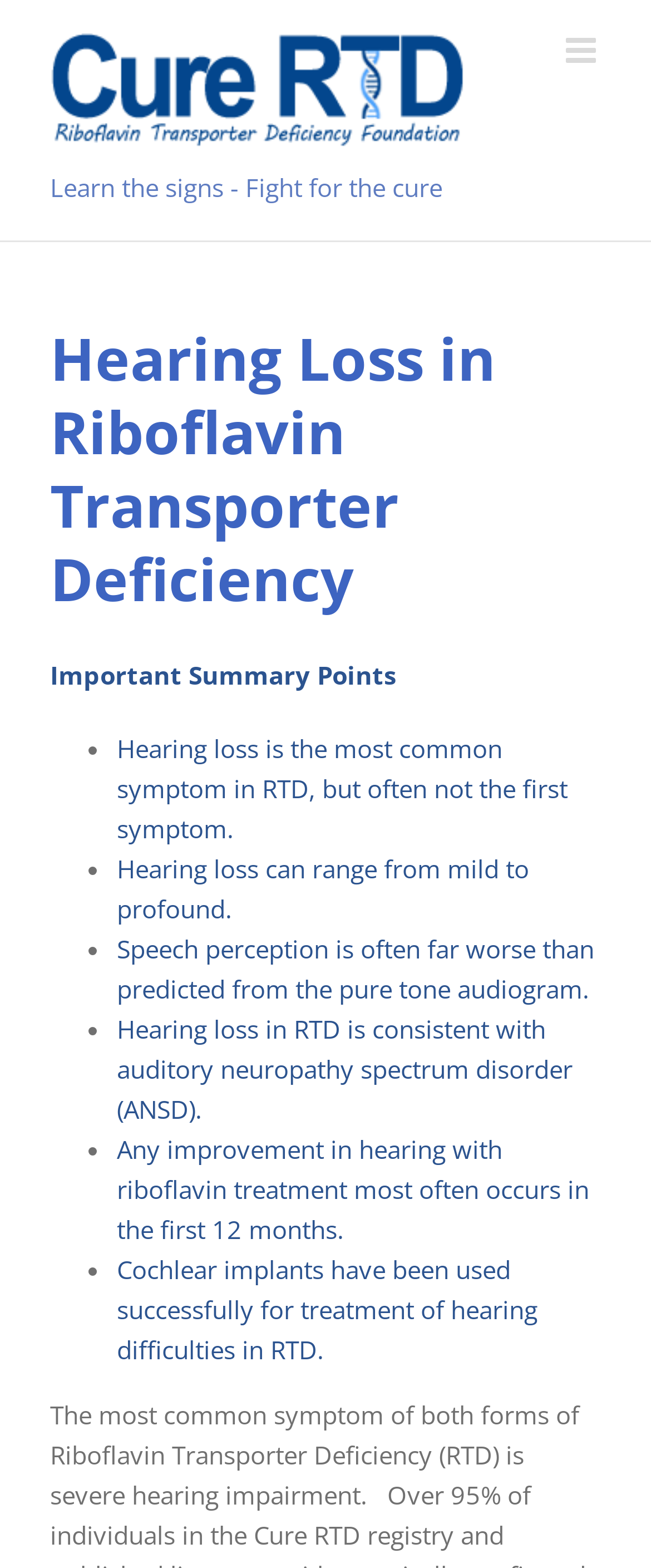Offer a meticulous description of the webpage's structure and content.

The webpage is about Hearing Loss in Riboflavin Transporter Deficiency (RTD). At the top left corner, there is a logo of "Cure RTD" with a link, accompanied by a heading that reads "Learn the signs - Fight for the cure". On the top right corner, there is a link to toggle the mobile menu.

Below the logo, there is a heading that reads "Hearing Loss in Riboflavin Transporter Deficiency". Underneath this heading, there is a section titled "Important Summary Points". This section consists of a list of five bullet points, each describing a key aspect of hearing loss in RTD. The first bullet point states that hearing loss is the most common symptom in RTD, but often not the first symptom. The second point mentions that hearing loss can range from mild to profound. The third point notes that speech perception is often far worse than predicted from the pure tone audiogram. The fourth point explains that hearing loss in RTD is consistent with auditory neuropathy spectrum disorder (ANSD). The fifth and final point states that any improvement in hearing with riboflavin treatment most often occurs in the first 12 months, and also mentions that cochlear implants have been used successfully for treatment of hearing difficulties in RTD.

Overall, the webpage appears to be a informative resource about hearing loss in RTD, providing a concise summary of key points related to the condition.